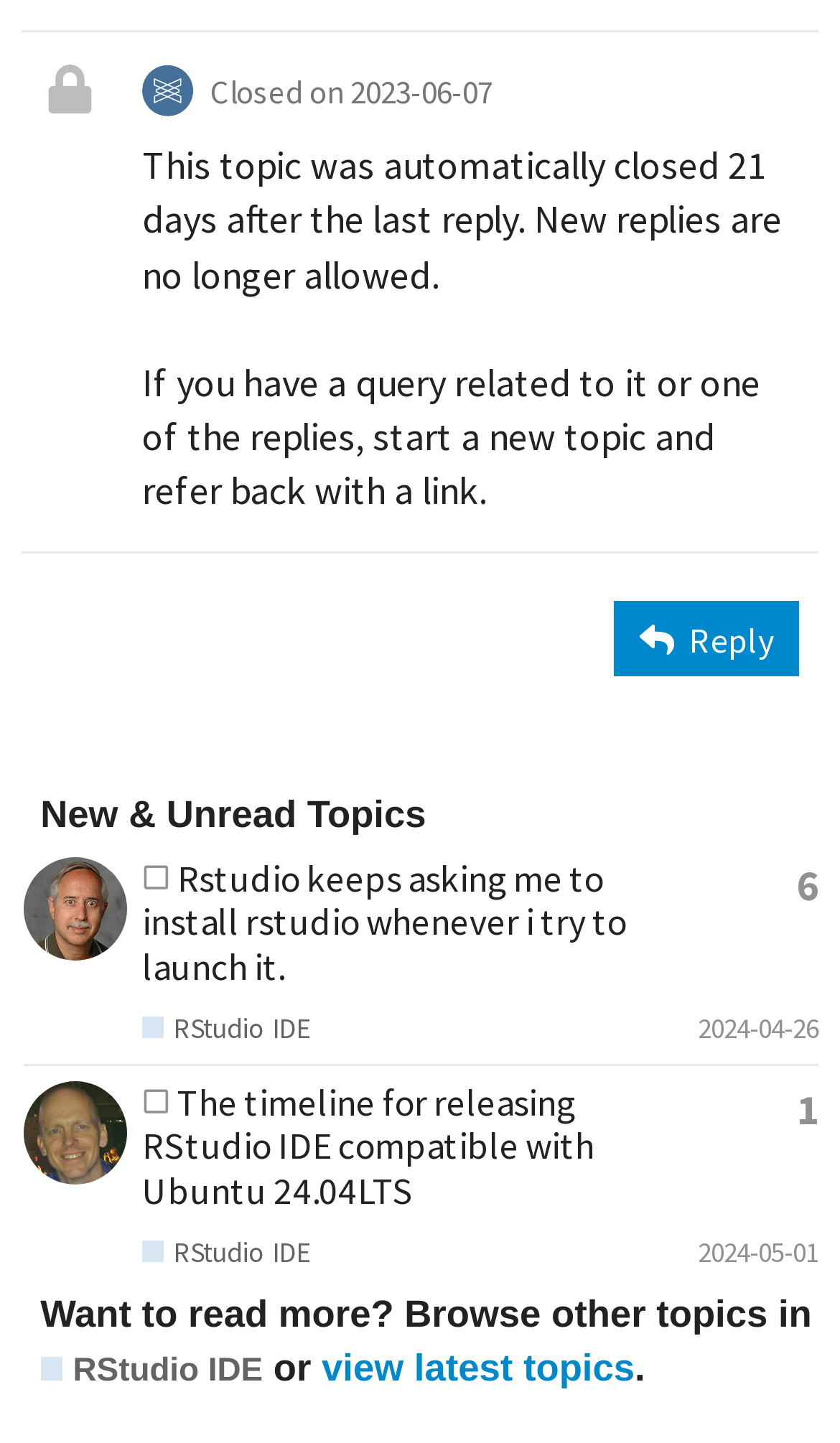Determine the bounding box coordinates for the area that needs to be clicked to fulfill this task: "View the topic with no solution". The coordinates must be given as four float numbers between 0 and 1, i.e., [left, top, right, bottom].

[0.027, 0.593, 0.974, 0.738]